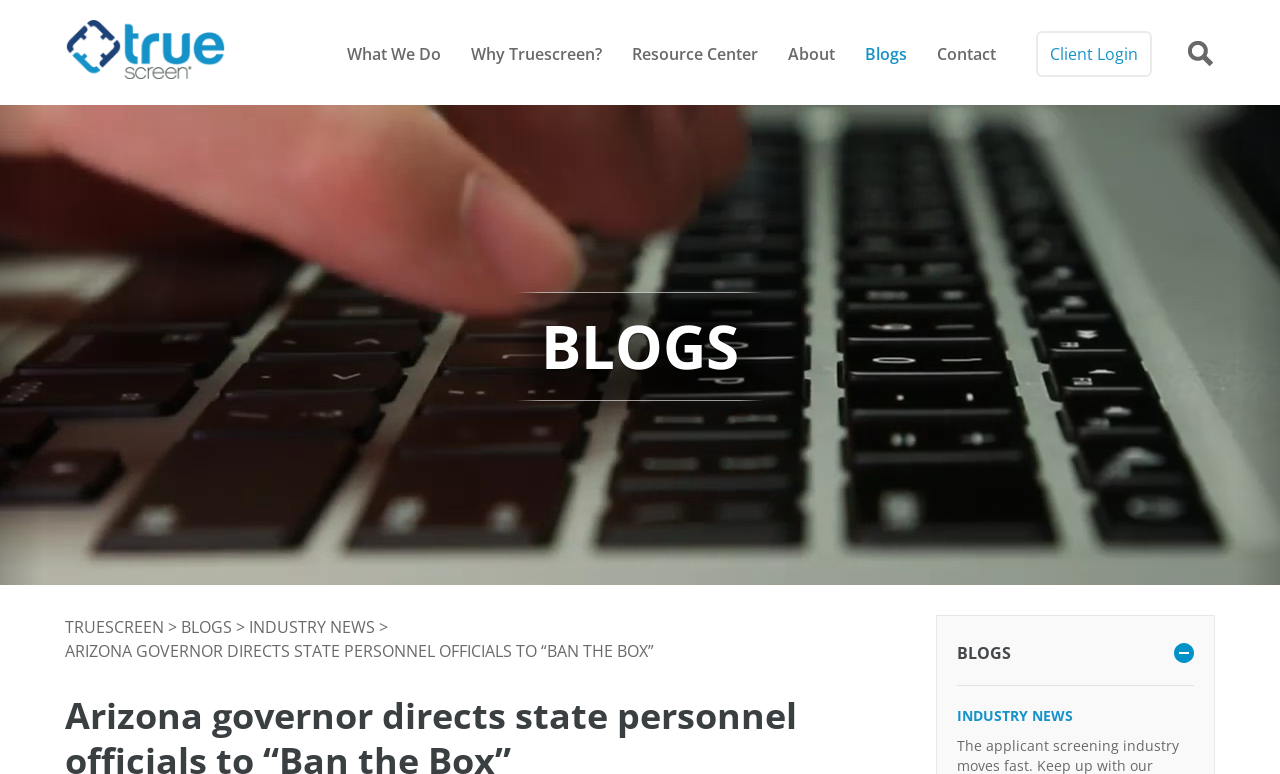Can you find the bounding box coordinates for the element that needs to be clicked to execute this instruction: "Click on the 'Client Login' link"? The coordinates should be given as four float numbers between 0 and 1, i.e., [left, top, right, bottom].

[0.809, 0.04, 0.9, 0.099]